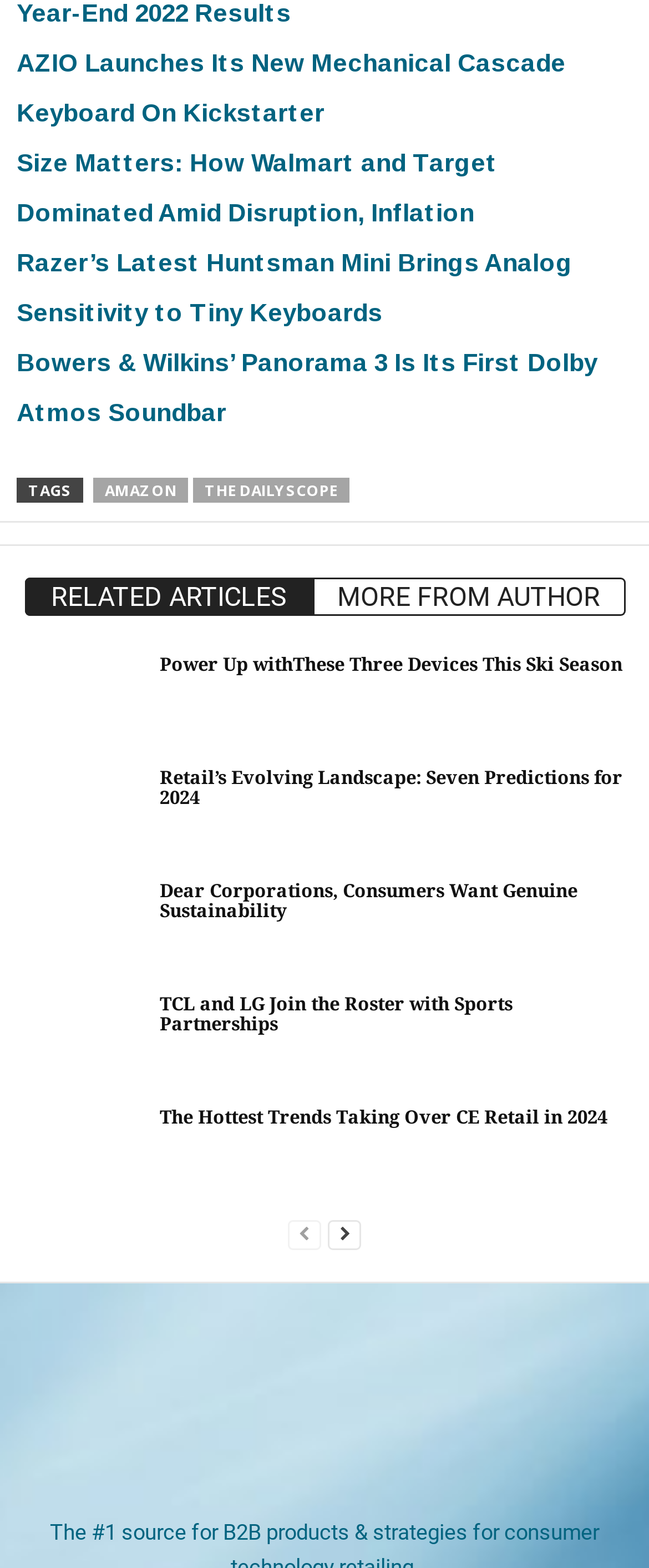Based on the element description "aria-label="next-page"", predict the bounding box coordinates of the UI element.

[0.505, 0.775, 0.556, 0.797]